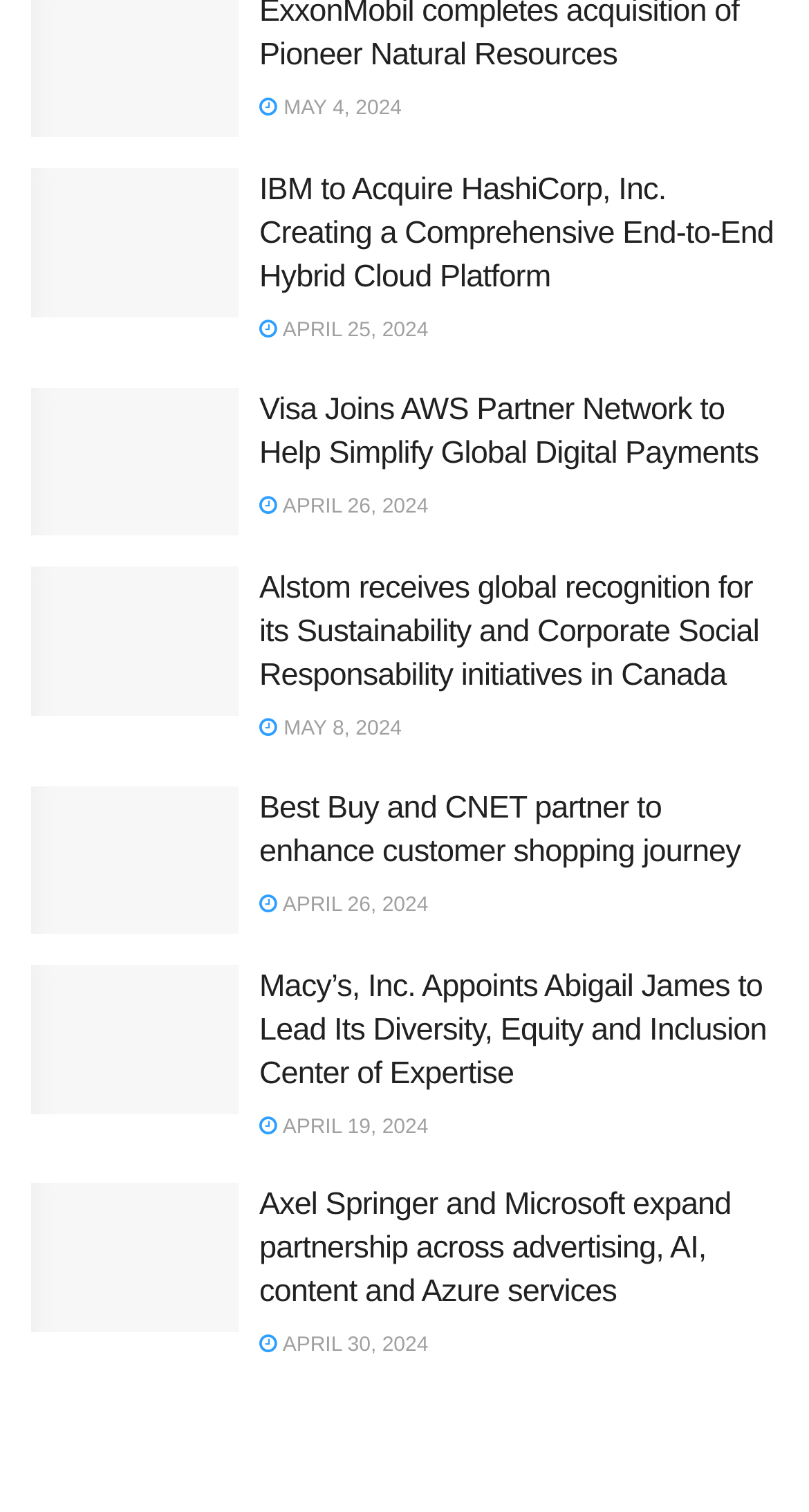What is the company mentioned in the third article?
Refer to the screenshot and answer in one word or phrase.

Alstom